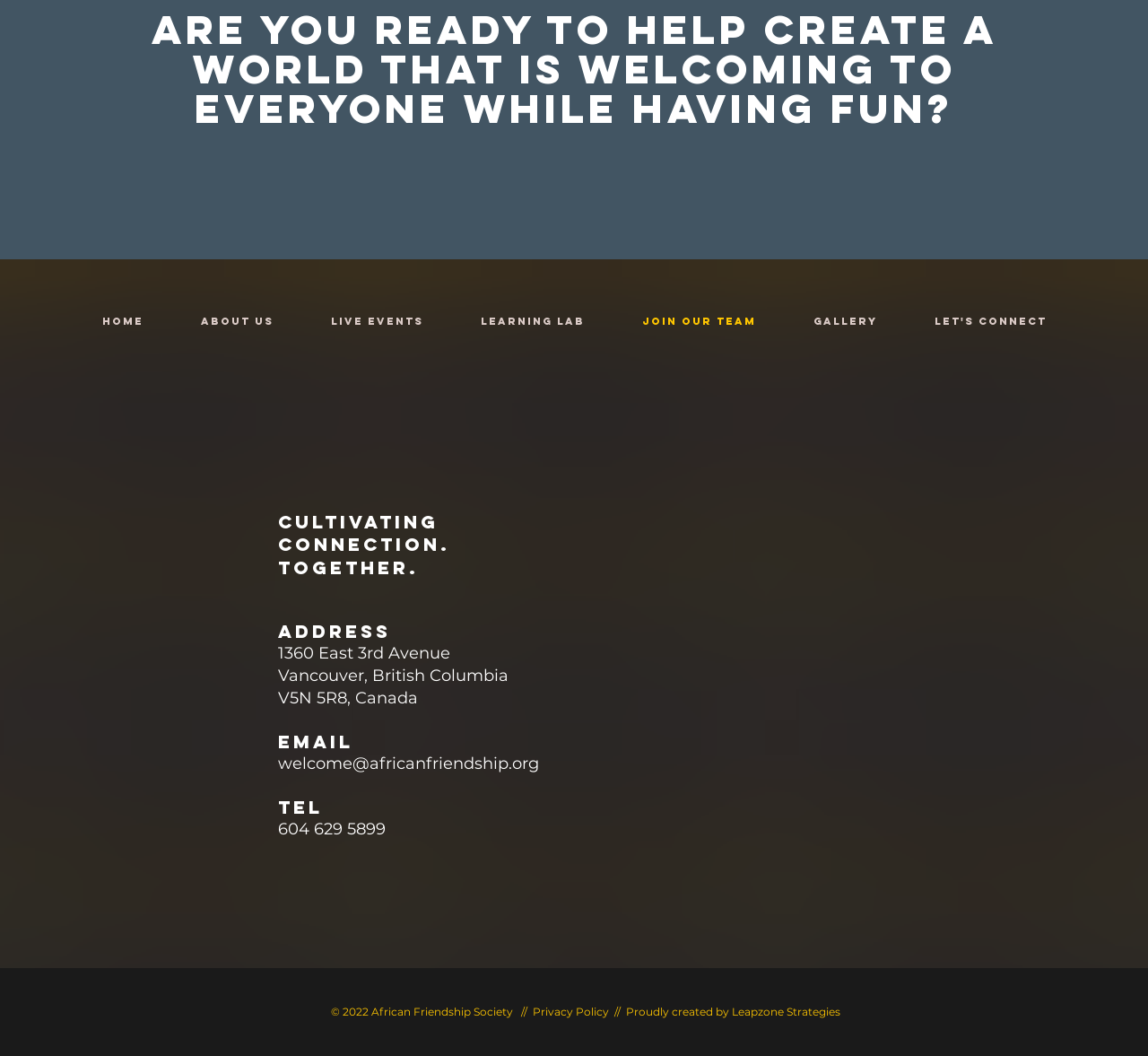Pinpoint the bounding box coordinates of the clickable element needed to complete the instruction: "Follow on LinkedIn". The coordinates should be provided as four float numbers between 0 and 1: [left, top, right, bottom].

[0.242, 0.85, 0.266, 0.875]